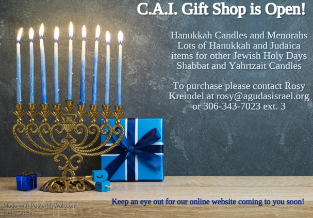Who can be contacted for purchase inquiries?
Please answer the question as detailed as possible.

The caption provides contact details, including the name of Rosy Kreindel and her email, for patrons to inquire about purchasing items from the C.A.I. Gift Shop.